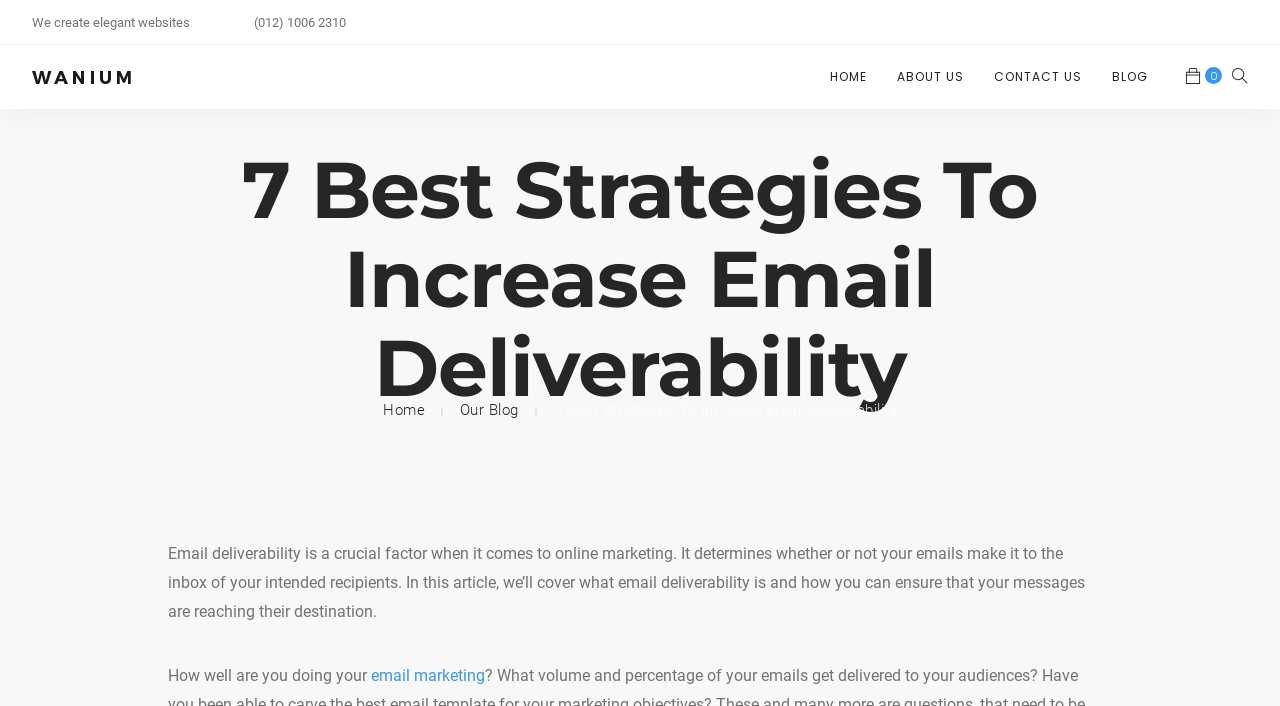What is the author's concern about? Using the information from the screenshot, answer with a single word or phrase.

Email marketing